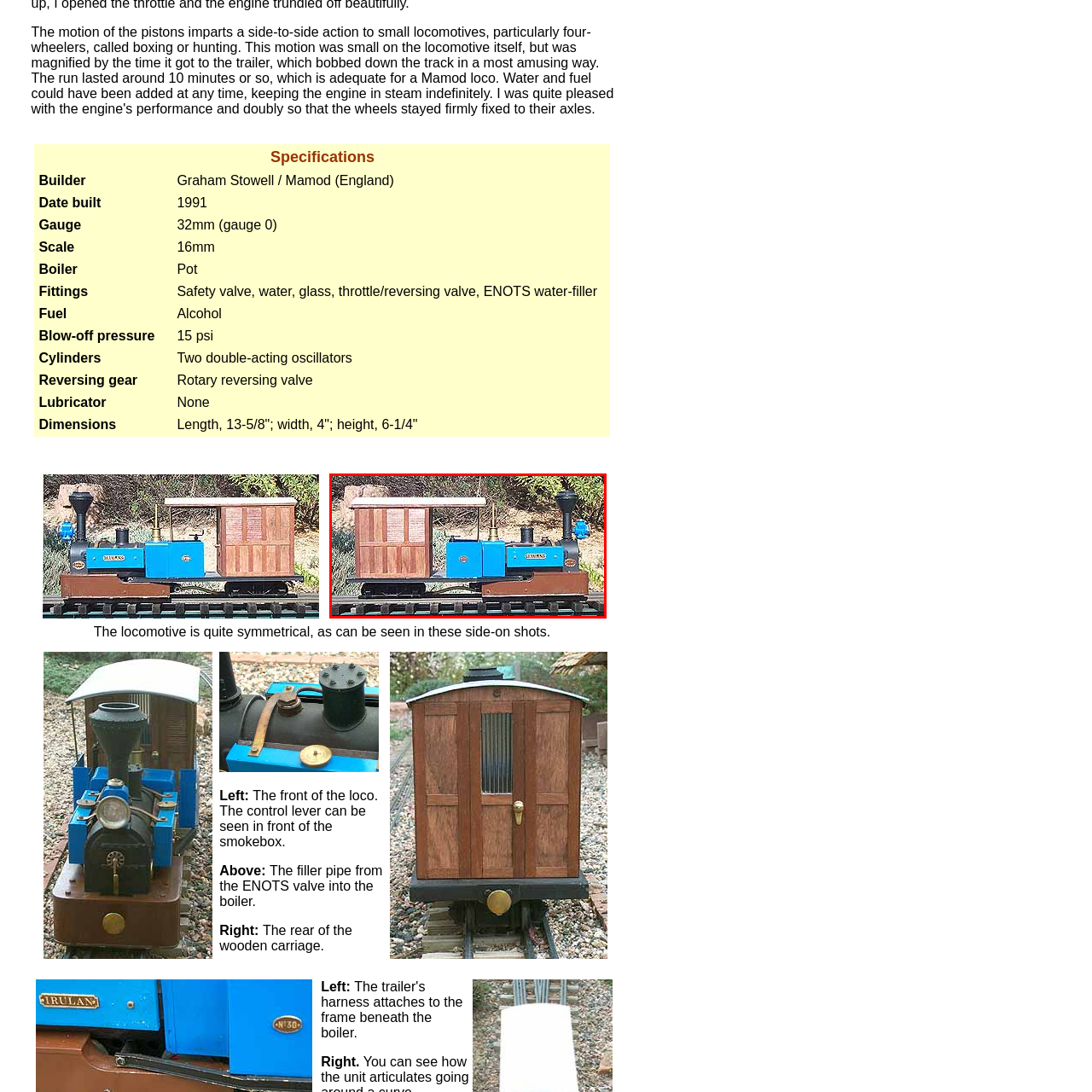What is the gauge of the model?  
Analyze the image surrounded by the red box and deliver a detailed answer based on the visual elements depicted in the image.

According to the caption, the specifications of the model reveal that it has a gauge of 32mm, which is characteristic of intricate model railroading.